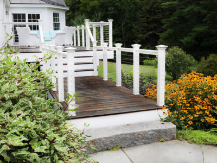Illustrate the image with a detailed and descriptive caption.

This image showcases a beautifully designed outdoor deck, featuring a wooden surface bordered by white railings that add a touch of elegance and safety. The deck leads gently from the house, where light blue outdoor furniture can be seen in the background, creating a serene and inviting atmosphere for relaxation. 

Surrounding the deck are lush green plants and vibrant orange flowers, which enhance the natural beauty of the space. The stone steps leading from the deck to the garden integrate seamlessly with the landscape, adding an element of rustic charm. This area not only highlights the thoughtful design of the outdoor space but also emphasizes the thriving greenery that brings life and color to the environment.